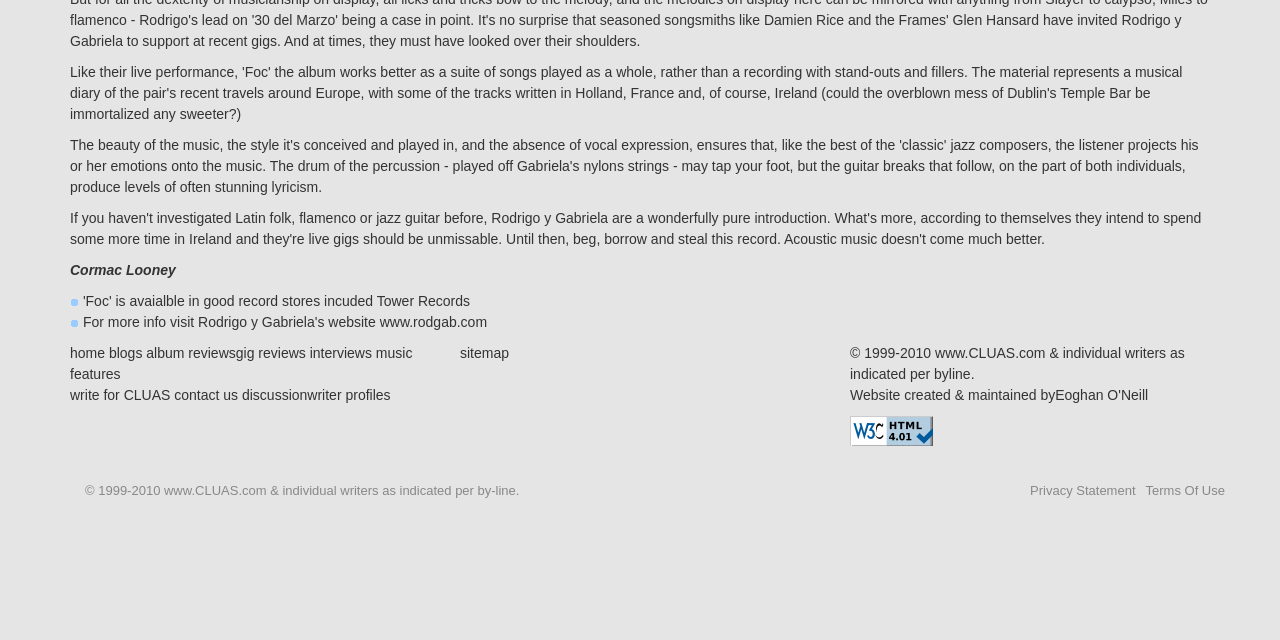Locate the bounding box of the UI element described in the following text: "Rosen-Ducat Imaging".

None